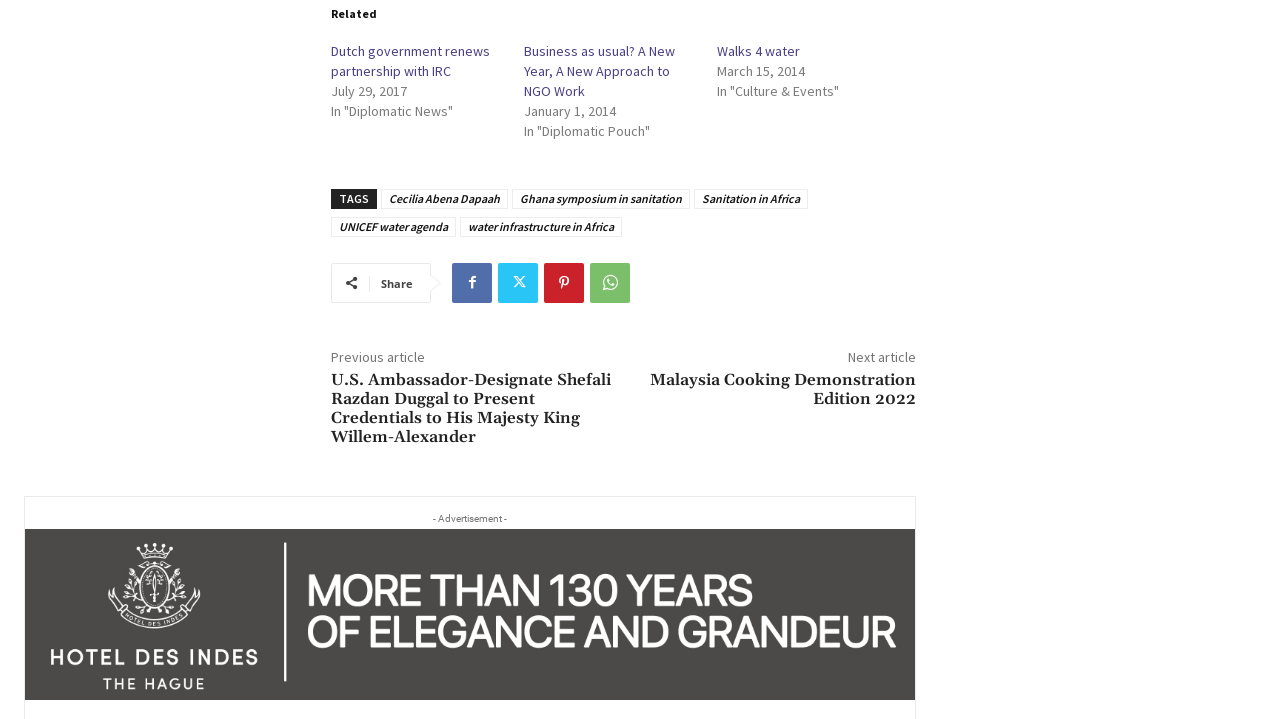From the webpage screenshot, predict the bounding box coordinates (top-left x, top-left y, bottom-right x, bottom-right y) for the UI element described here: Facebook

[0.353, 0.366, 0.385, 0.421]